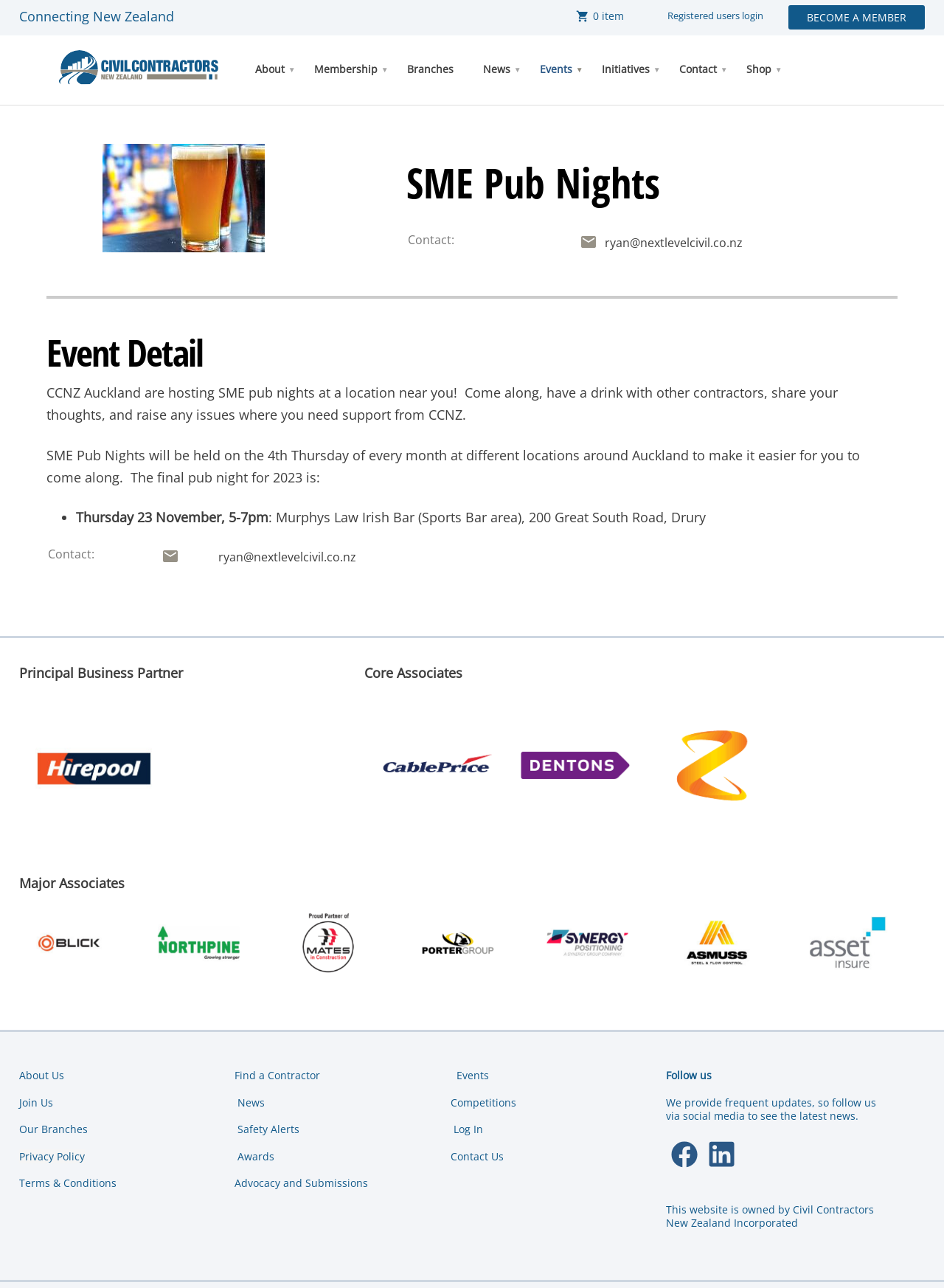Locate the UI element that matches the description E2 Cert. for Bitumen Sprayers in the webpage screenshot. Return the bounding box coordinates in the format (top-left x, top-left y, bottom-right x, bottom-right y), with values ranging from 0 to 1.

[0.622, 0.172, 0.778, 0.209]